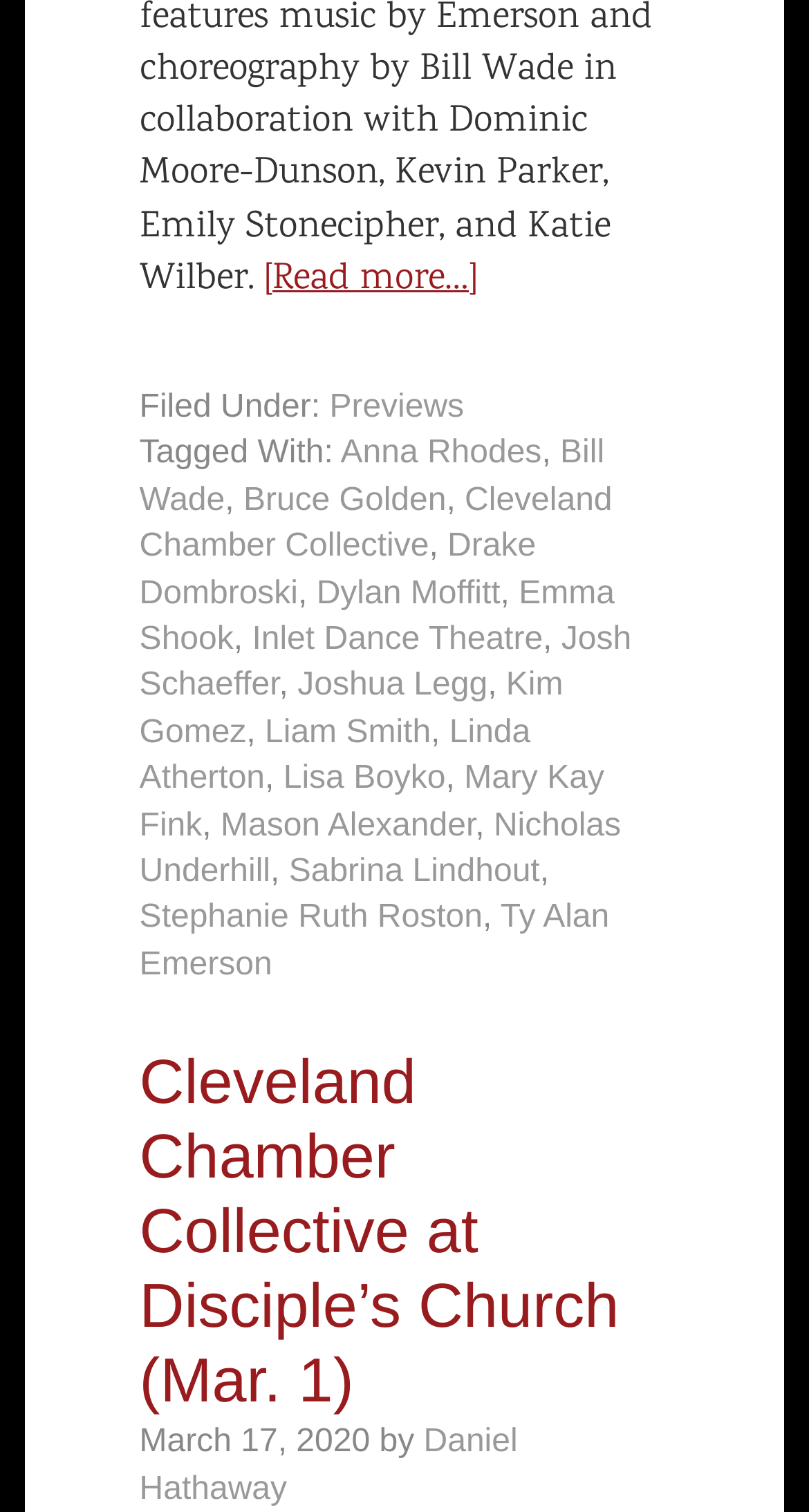Please identify the bounding box coordinates of the element I should click to complete this instruction: 'Read more about the article'. The coordinates should be given as four float numbers between 0 and 1, like this: [left, top, right, bottom].

[0.326, 0.167, 0.59, 0.203]